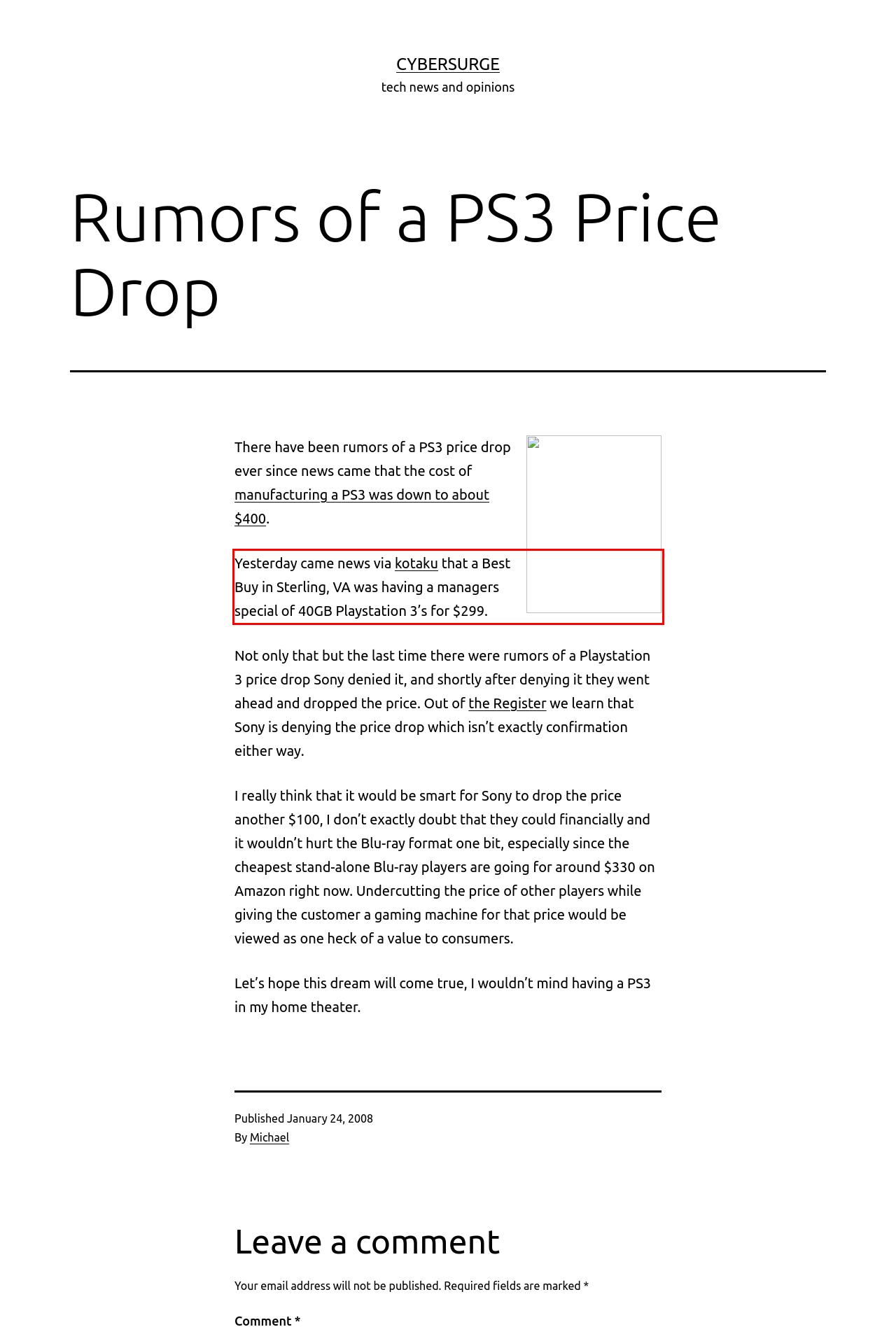Identify and extract the text within the red rectangle in the screenshot of the webpage.

Yesterday came news via kotaku that a Best Buy in Sterling, VA was having a managers special of 40GB Playstation 3’s for $299.